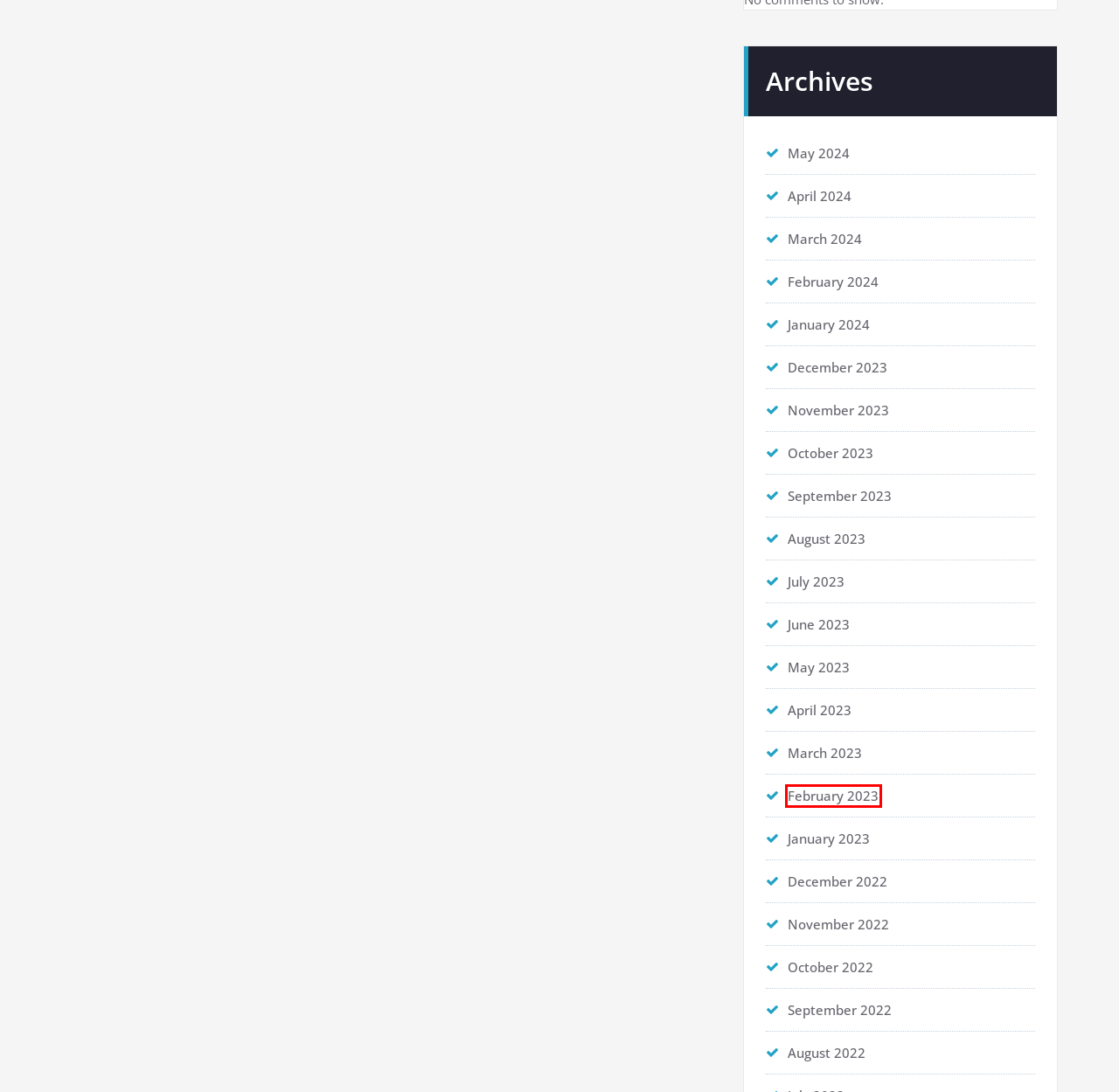You are given a screenshot depicting a webpage with a red bounding box around a UI element. Select the description that best corresponds to the new webpage after clicking the selected element. Here are the choices:
A. BEPO88 : Situs Judi Slot Online Terbaik Daftar BEPO88 Gacor Hari Ini
B. August 2022 – Pbx Phone System
C. August 2023 – Pbx Phone System
D. Bwtogel | Link Alternatif Toto Terbaik | Login Toto Terpercaya
E. Mastering the Purchase of Modafinil in Canada: A Complete Guide – Pbx Phone System
F. October 2022 – Pbx Phone System
G. September 2023 – Pbx Phone System
H. February 2023 – Pbx Phone System

H